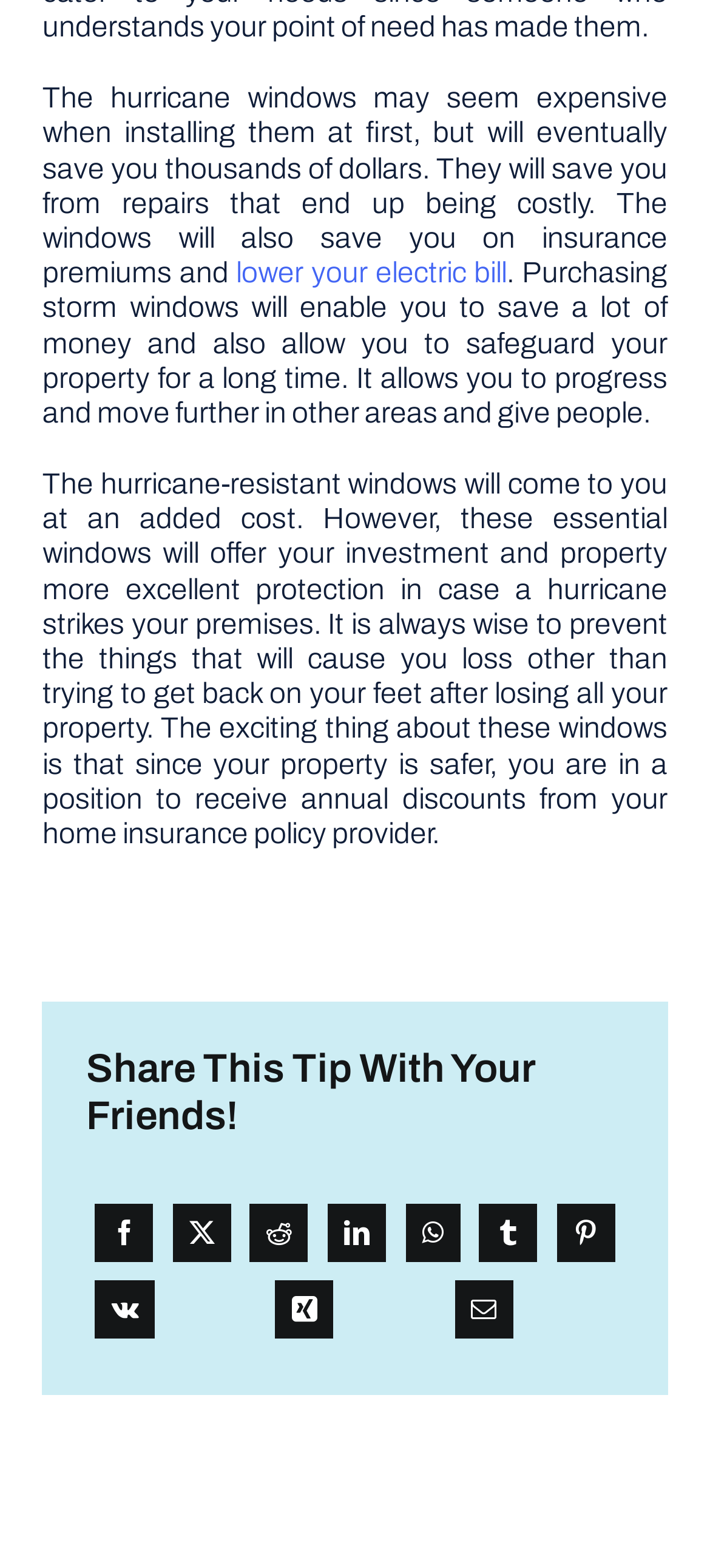Determine the bounding box coordinates of the clickable area required to perform the following instruction: "Read the article 'Comparison treatment BRT mesmerizer with other methods of therapy'". The coordinates should be represented as four float numbers between 0 and 1: [left, top, right, bottom].

None